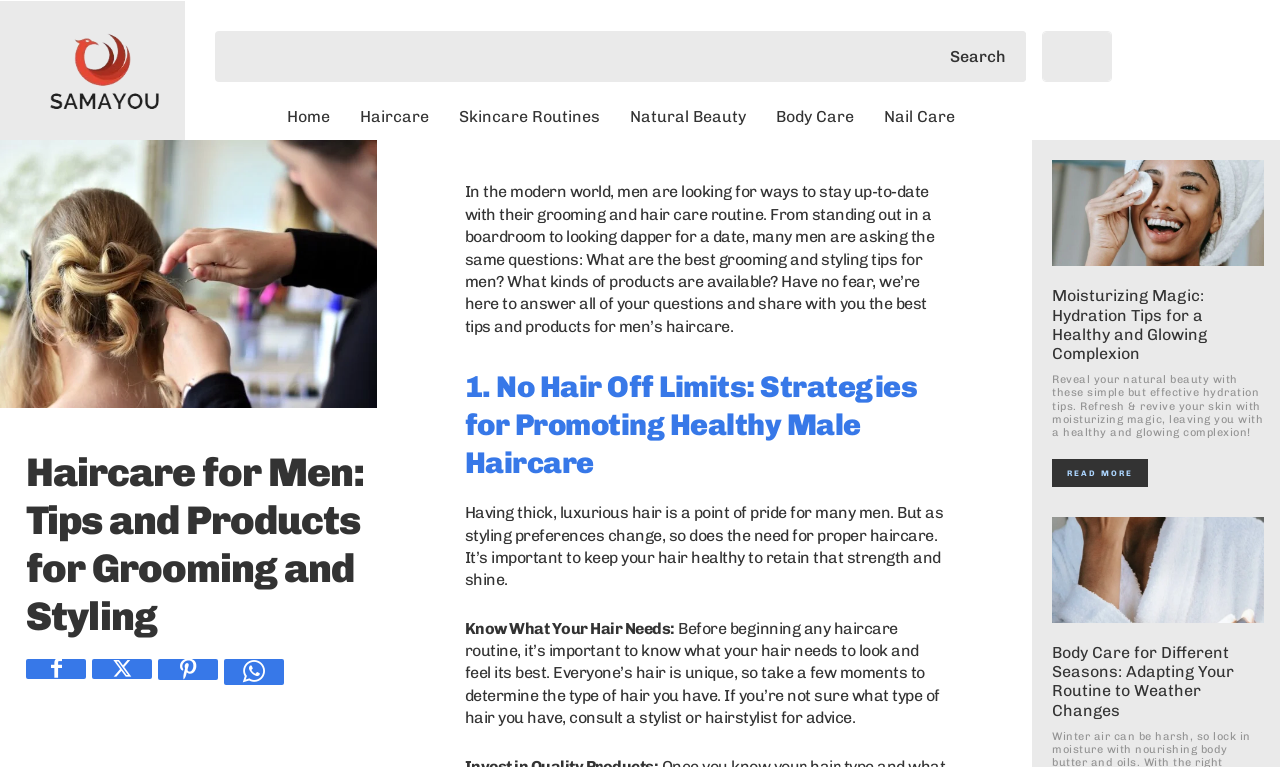Please identify the bounding box coordinates of the element on the webpage that should be clicked to follow this instruction: "Search for a keyword". The bounding box coordinates should be given as four float numbers between 0 and 1, formatted as [left, top, right, bottom].

[0.168, 0.04, 0.742, 0.107]